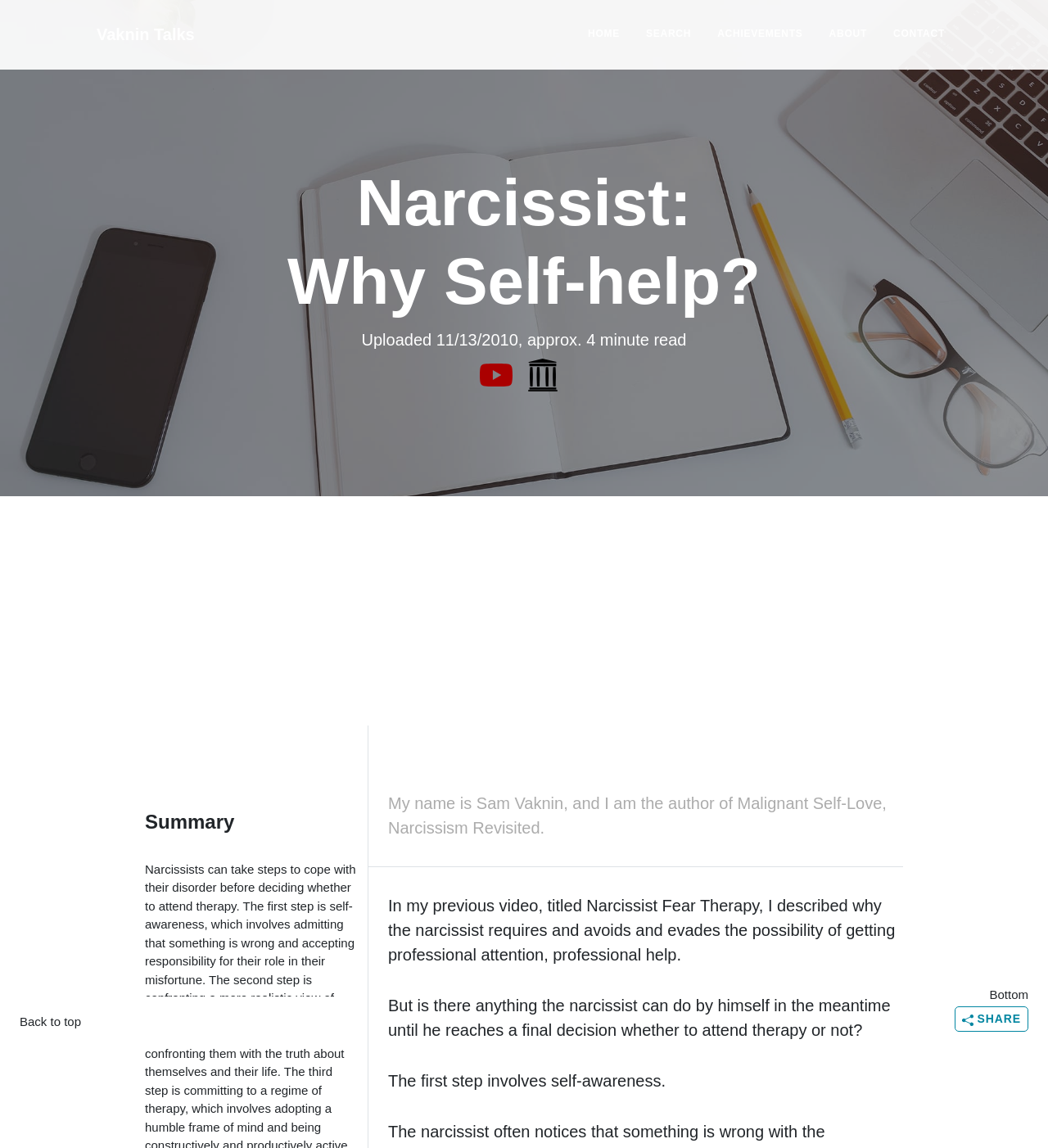Identify the bounding box for the UI element specified in this description: "Store your wig safely". The coordinates must be four float numbers between 0 and 1, formatted as [left, top, right, bottom].

None